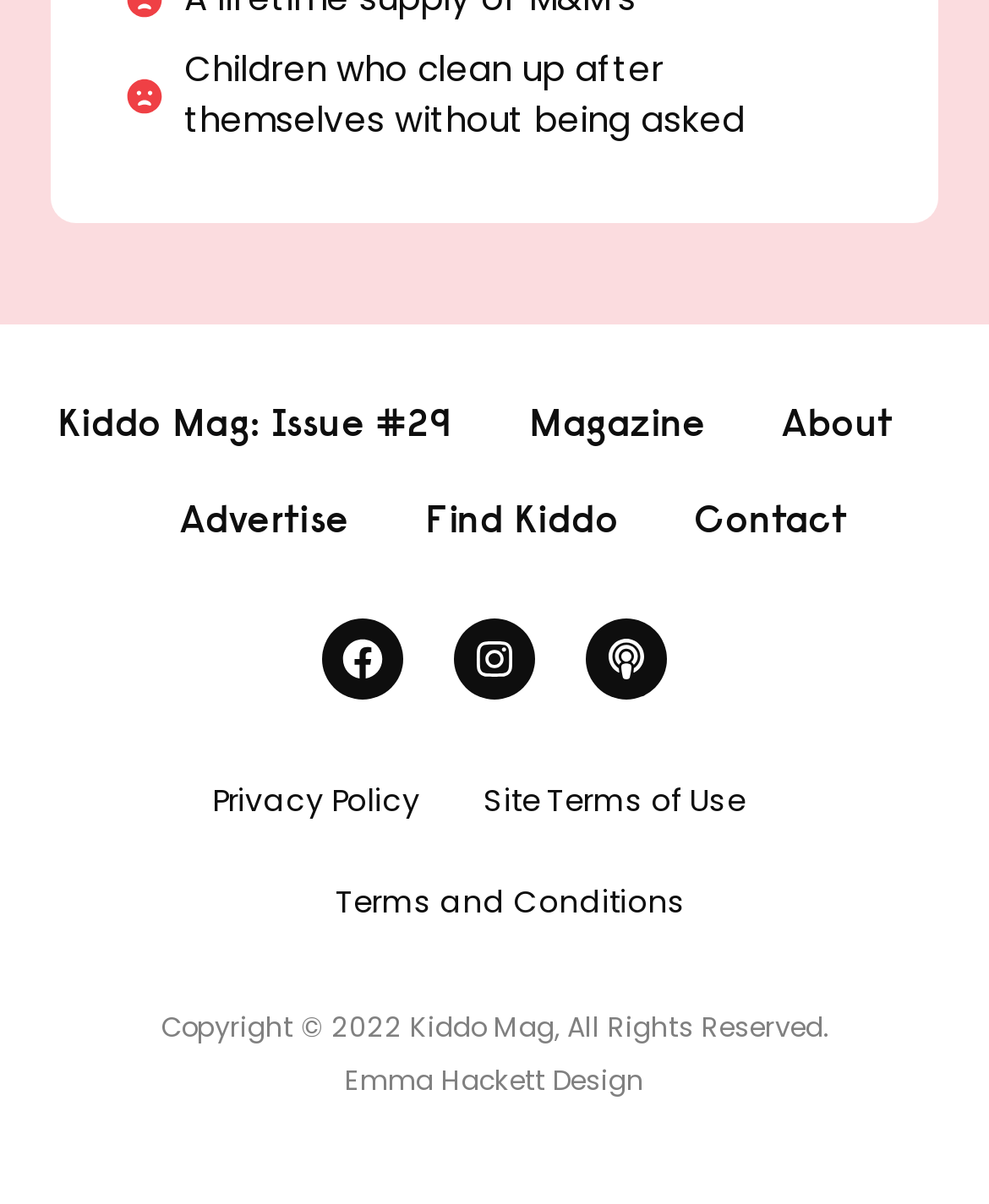Find the bounding box coordinates for the HTML element described as: "Find Kiddo". The coordinates should consist of four float values between 0 and 1, i.e., [left, top, right, bottom].

[0.43, 0.392, 0.625, 0.472]